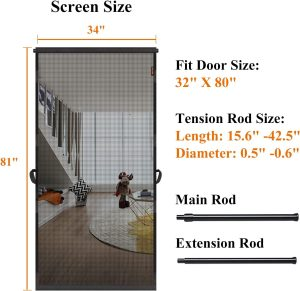What is the minimum length of the tension rod?
Give a single word or phrase as your answer by examining the image.

15.6"